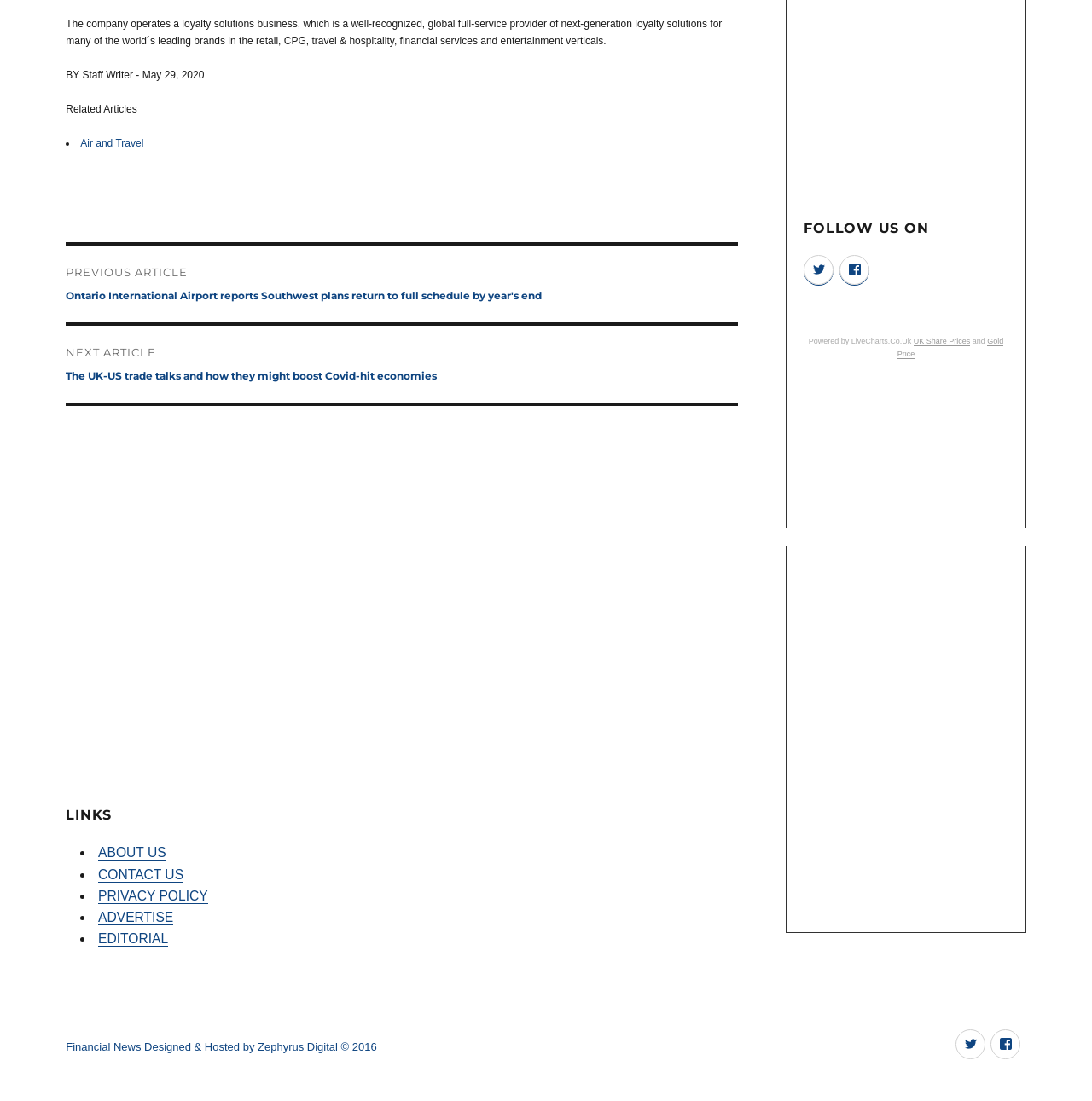Find the bounding box coordinates for the UI element that matches this description: "Contact Us".

[0.09, 0.787, 0.168, 0.801]